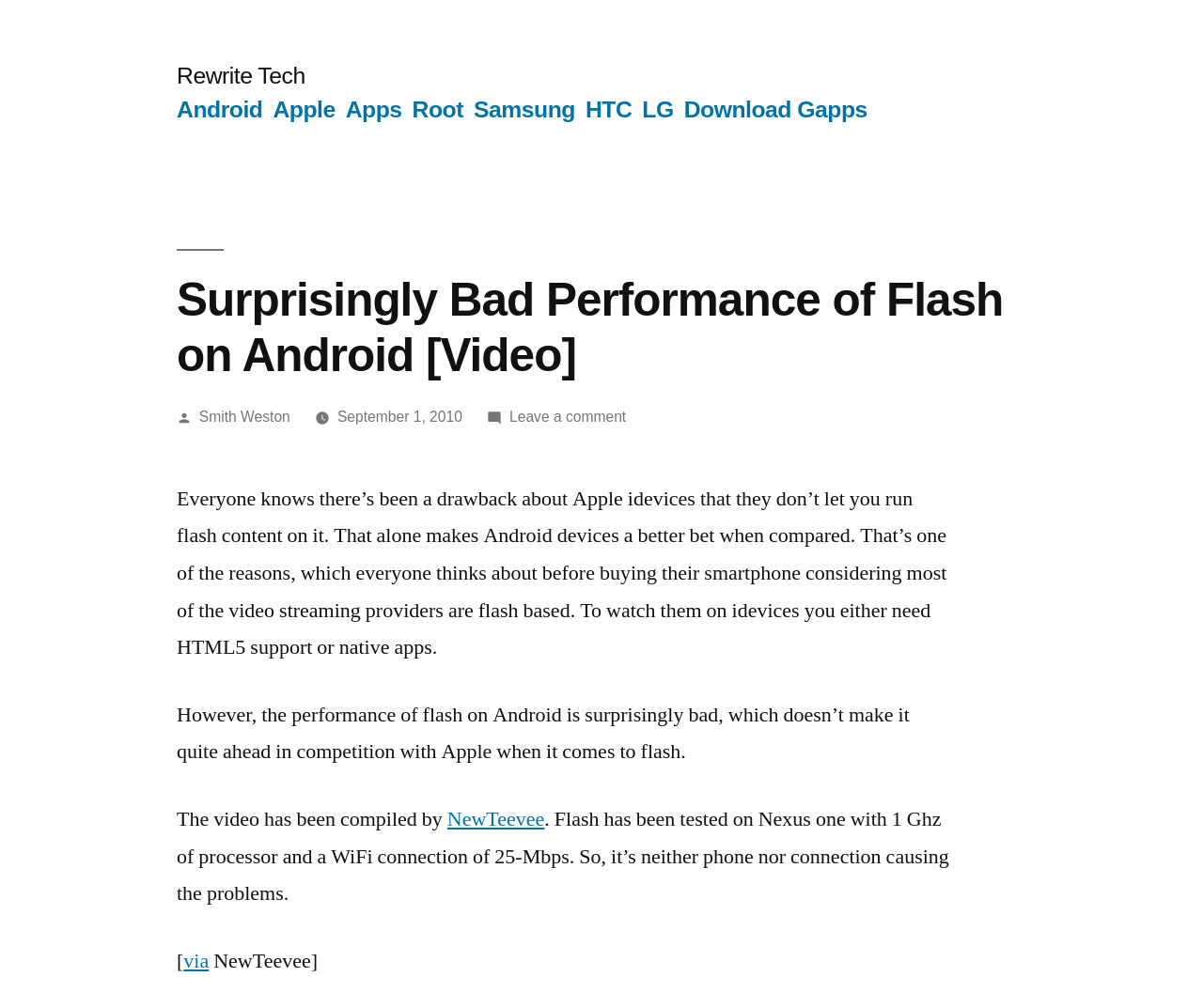Using the information shown in the image, answer the question with as much detail as possible: What is the alternative to flash content on Apple idevices?

According to the webpage, to watch flash-based video streaming providers on Apple idevices, users either need HTML5 support or native apps.